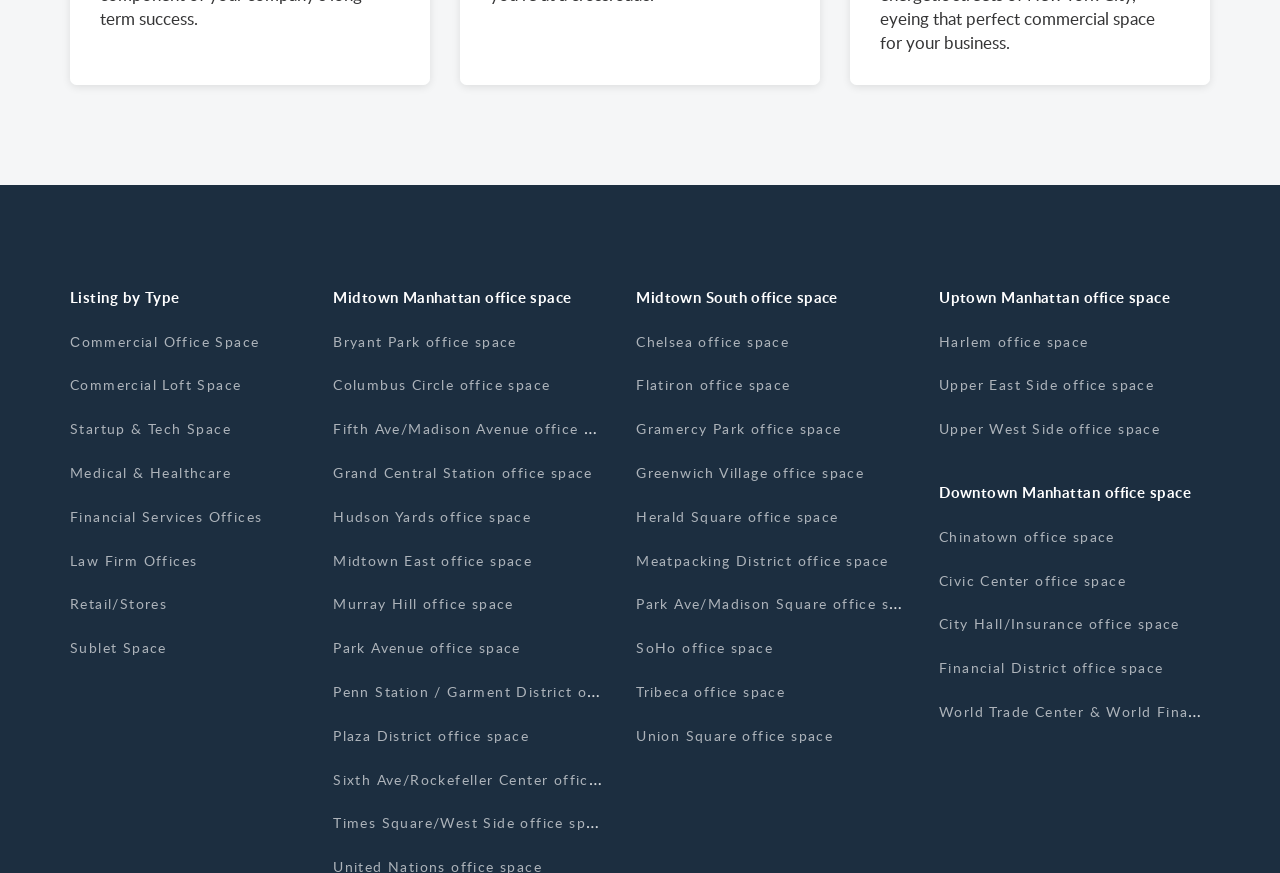Locate the bounding box coordinates of the element I should click to achieve the following instruction: "Visit the Redding District Office page".

None